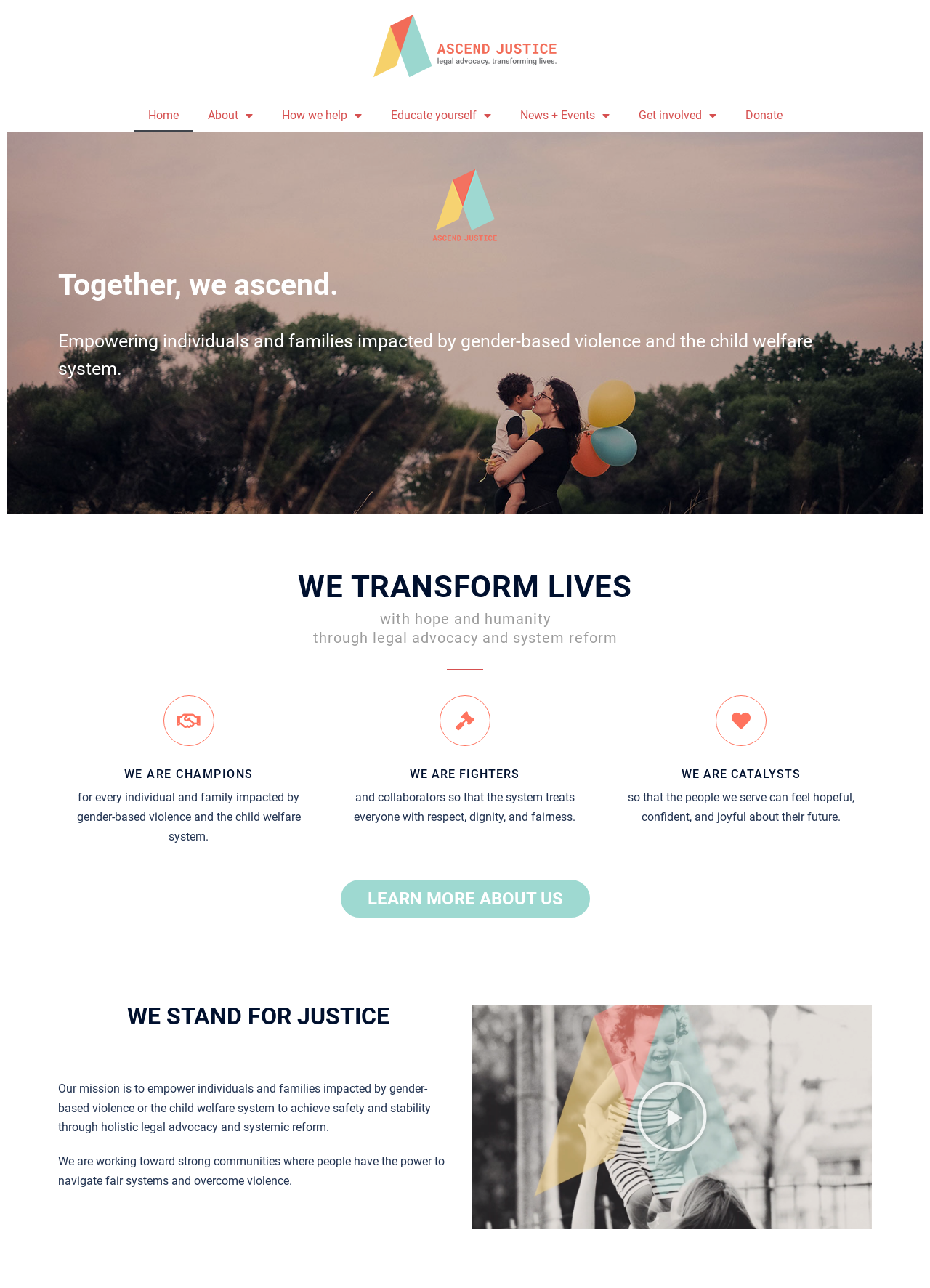Kindly provide the bounding box coordinates of the section you need to click on to fulfill the given instruction: "Click the Donate button".

[0.786, 0.077, 0.857, 0.103]